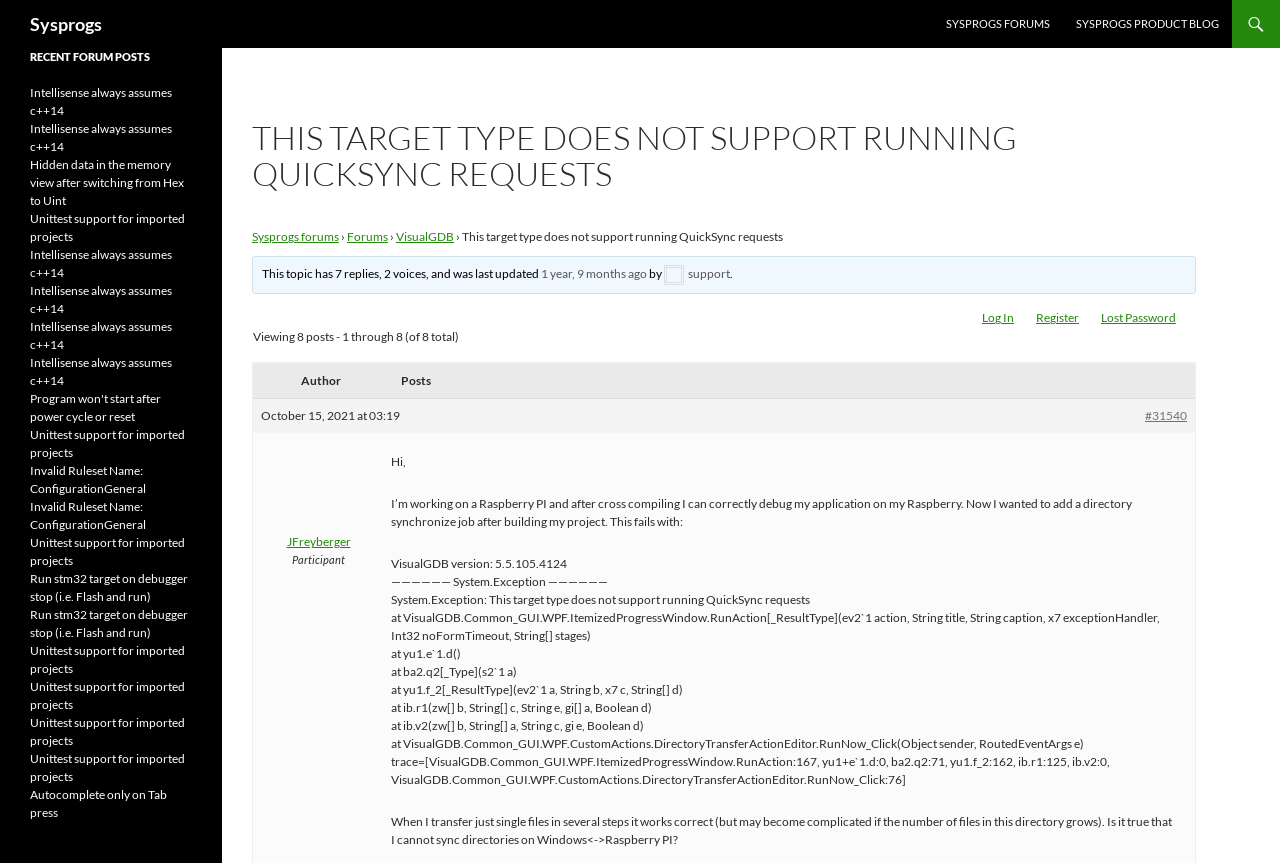Locate the bounding box coordinates of the element to click to perform the following action: 'Click on the 'Sysprogs forums' link'. The coordinates should be given as four float values between 0 and 1, in the form of [left, top, right, bottom].

[0.197, 0.265, 0.265, 0.283]